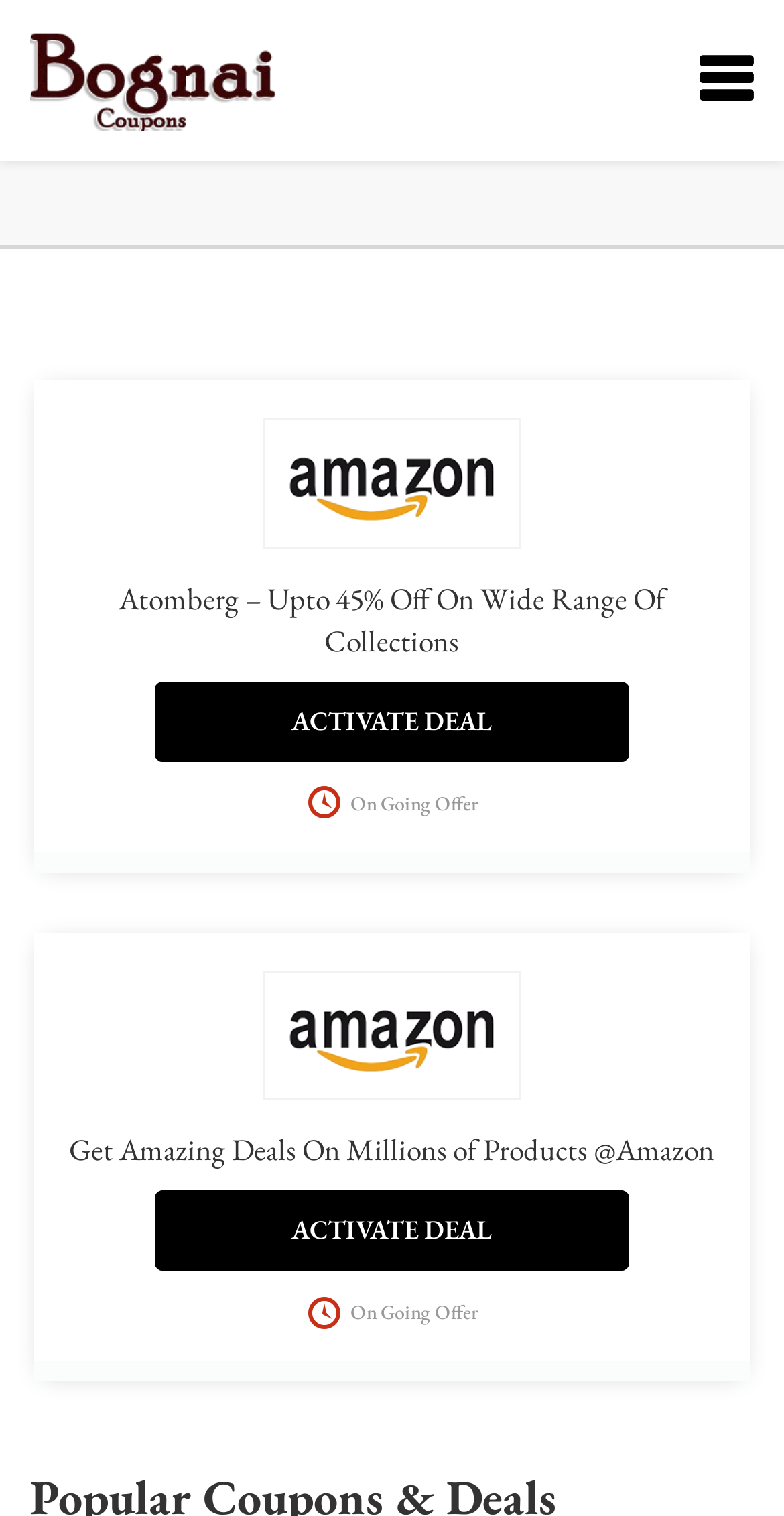How many images are present on the webpage?
Can you give a detailed and elaborate answer to the question?

I counted the number of image elements on the webpage, which are 3, indicating that there are 3 images present on the webpage.